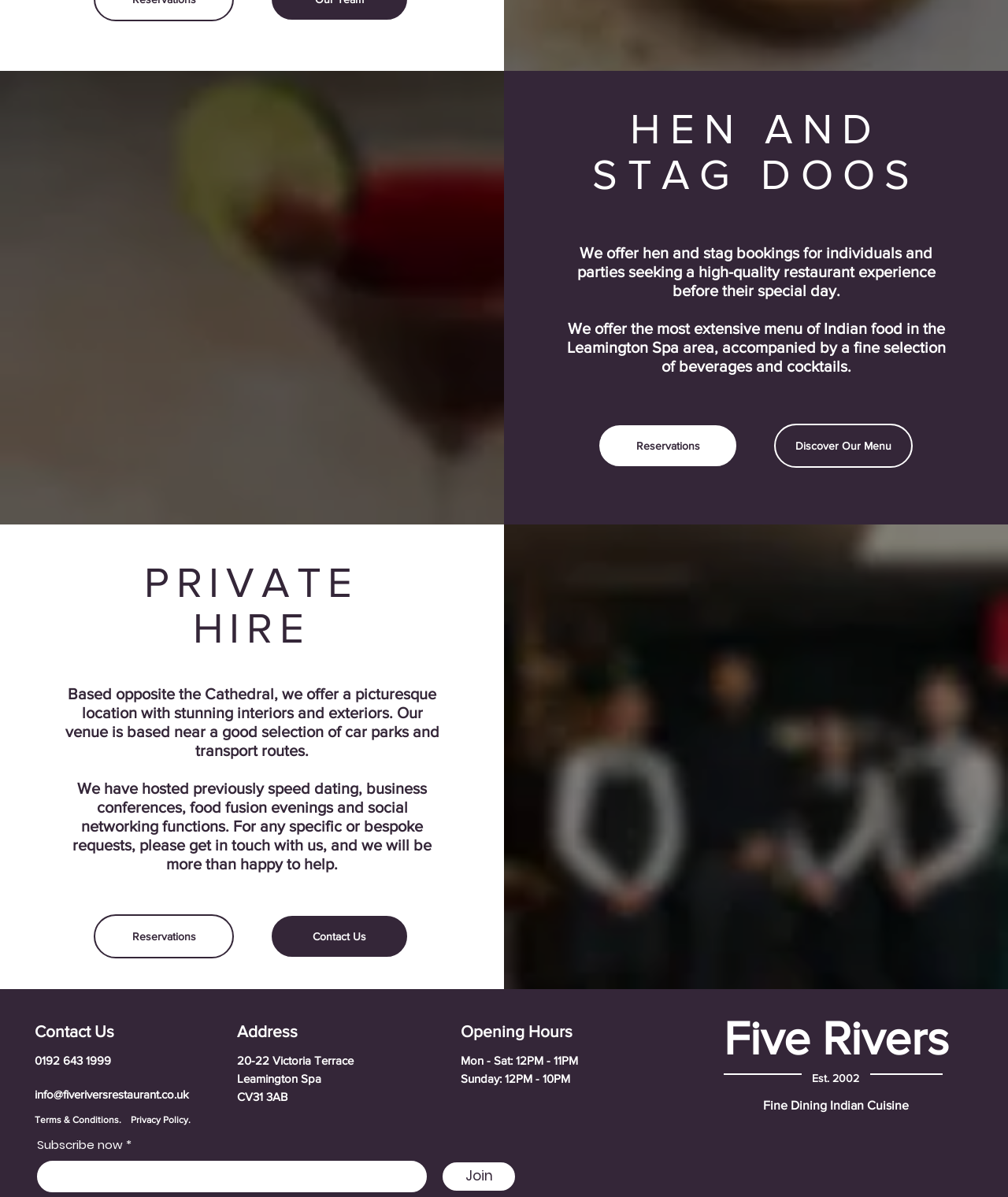Identify the bounding box coordinates of the area that should be clicked in order to complete the given instruction: "Join the social media group on Whatsapp". The bounding box coordinates should be four float numbers between 0 and 1, i.e., [left, top, right, bottom].

[0.457, 0.939, 0.477, 0.955]